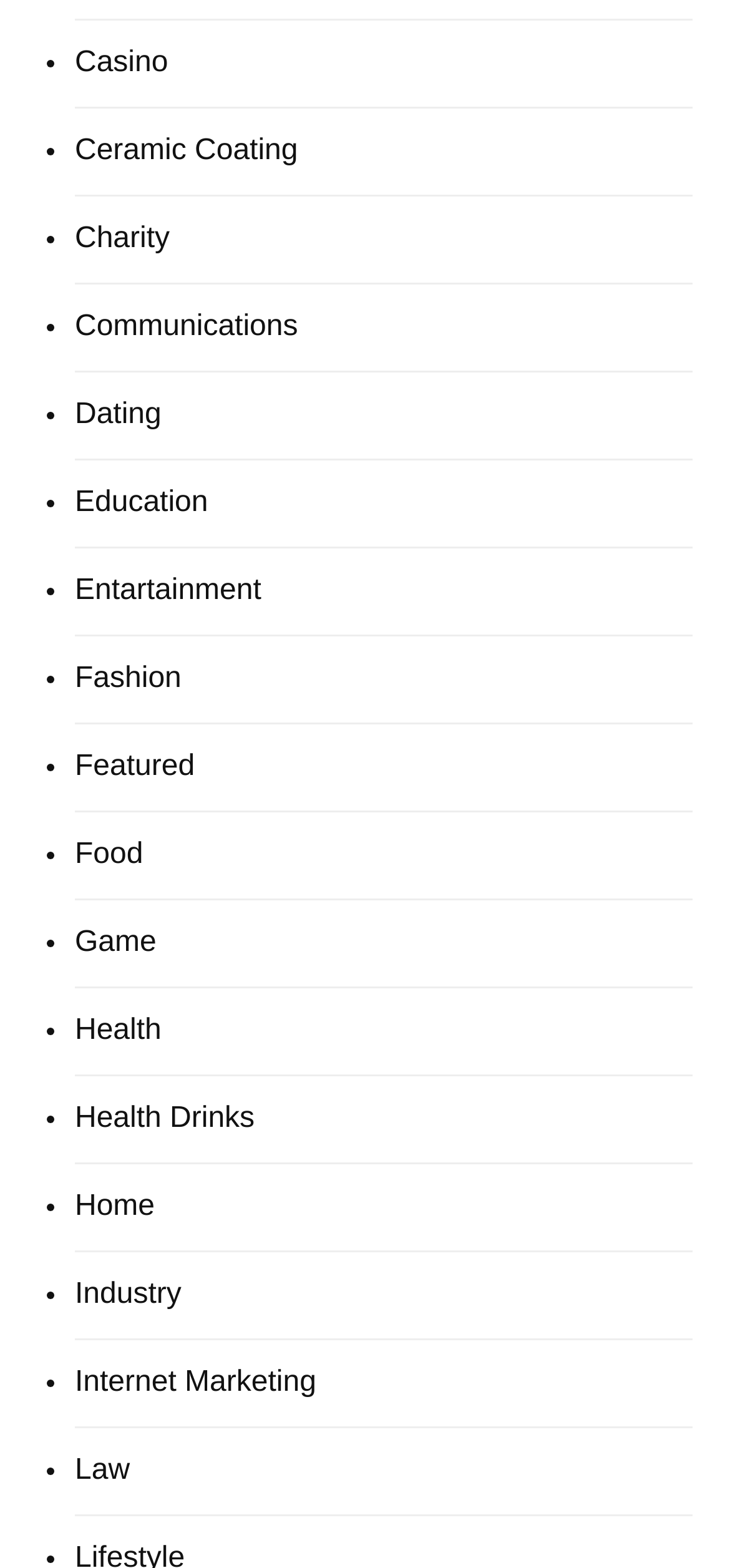Locate the bounding box coordinates of the clickable region necessary to complete the following instruction: "Listen to SoCal Restaurant Show". Provide the coordinates in the format of four float numbers between 0 and 1, i.e., [left, top, right, bottom].

None